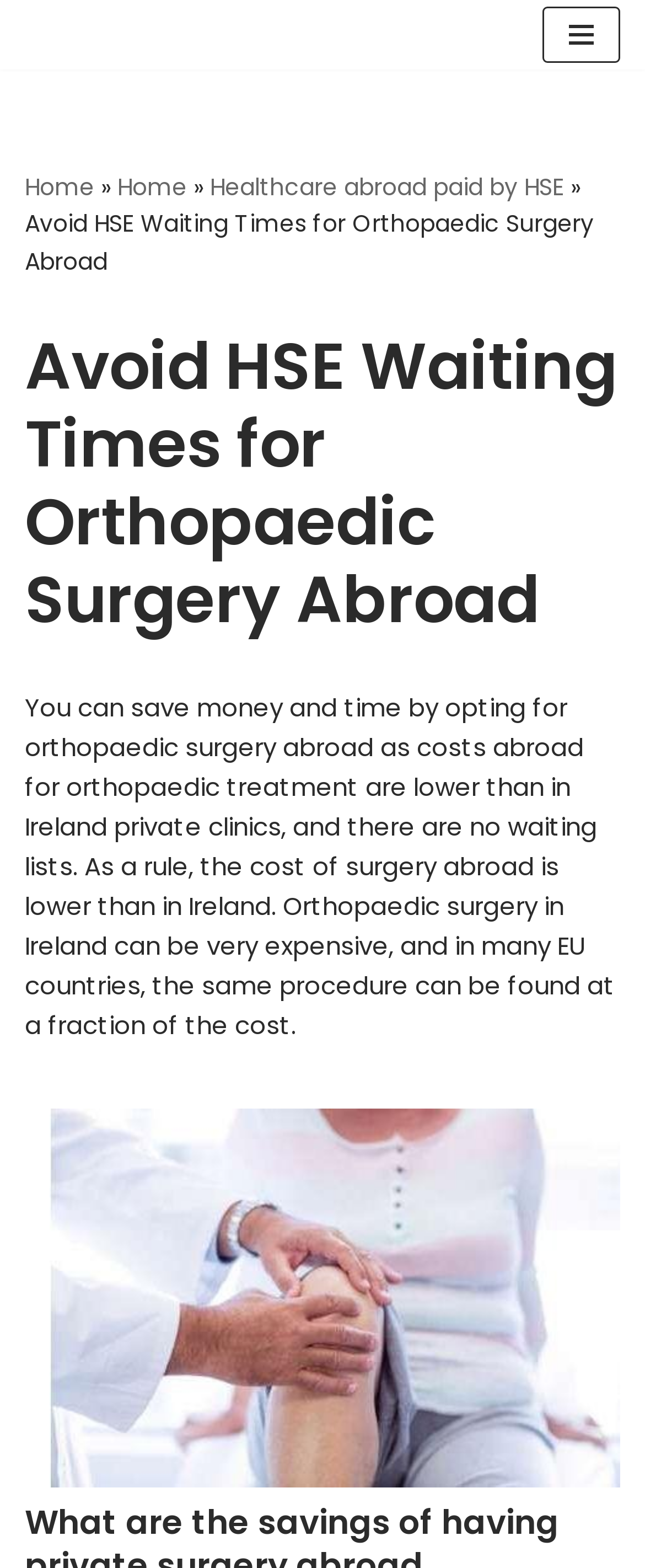What is the cost of surgery abroad compared to Ireland?
Utilize the information in the image to give a detailed answer to the question.

The webpage states that the cost of surgery abroad is lower than in Ireland, and in many EU countries, the same procedure can be found at a fraction of the cost.